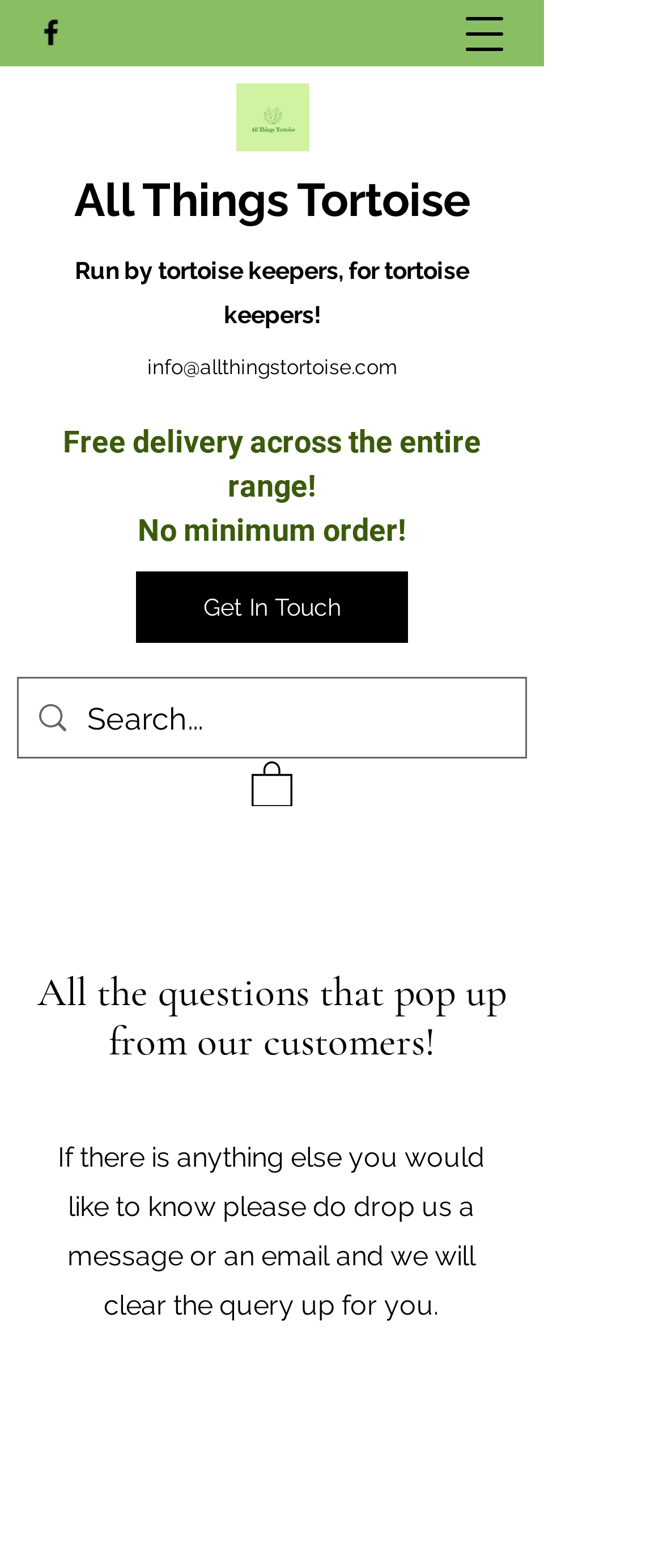Identify the bounding box for the UI element specified in this description: "Main Menu". The coordinates must be four float numbers between 0 and 1, formatted as [left, top, right, bottom].

None